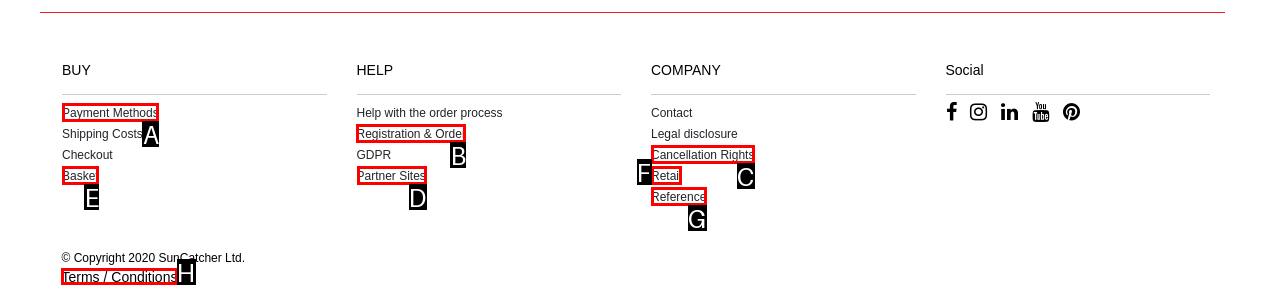Determine which HTML element I should select to execute the task: Visit Partner Sites
Reply with the corresponding option's letter from the given choices directly.

D